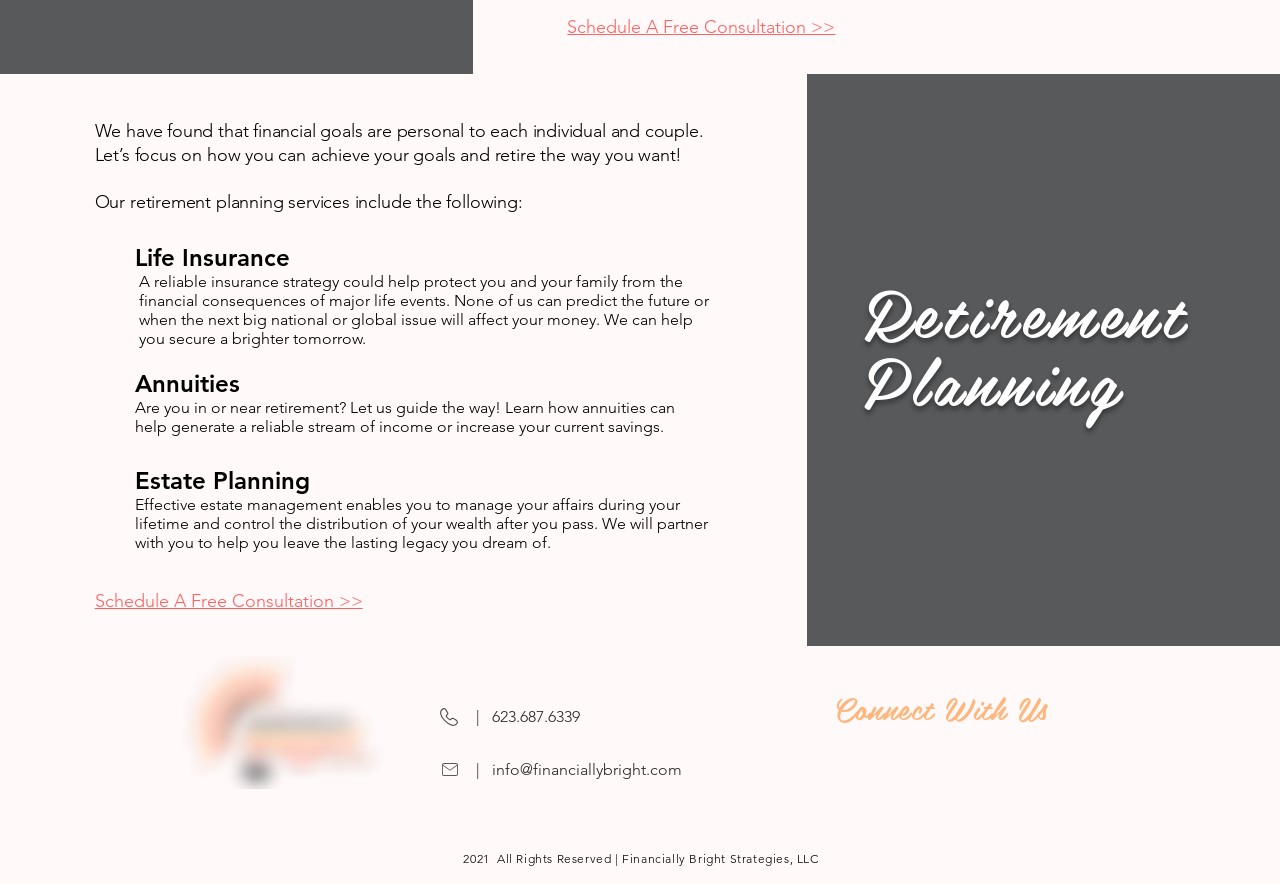What is the company's name? Refer to the image and provide a one-word or short phrase answer.

Financially Bright Strategies, LLC